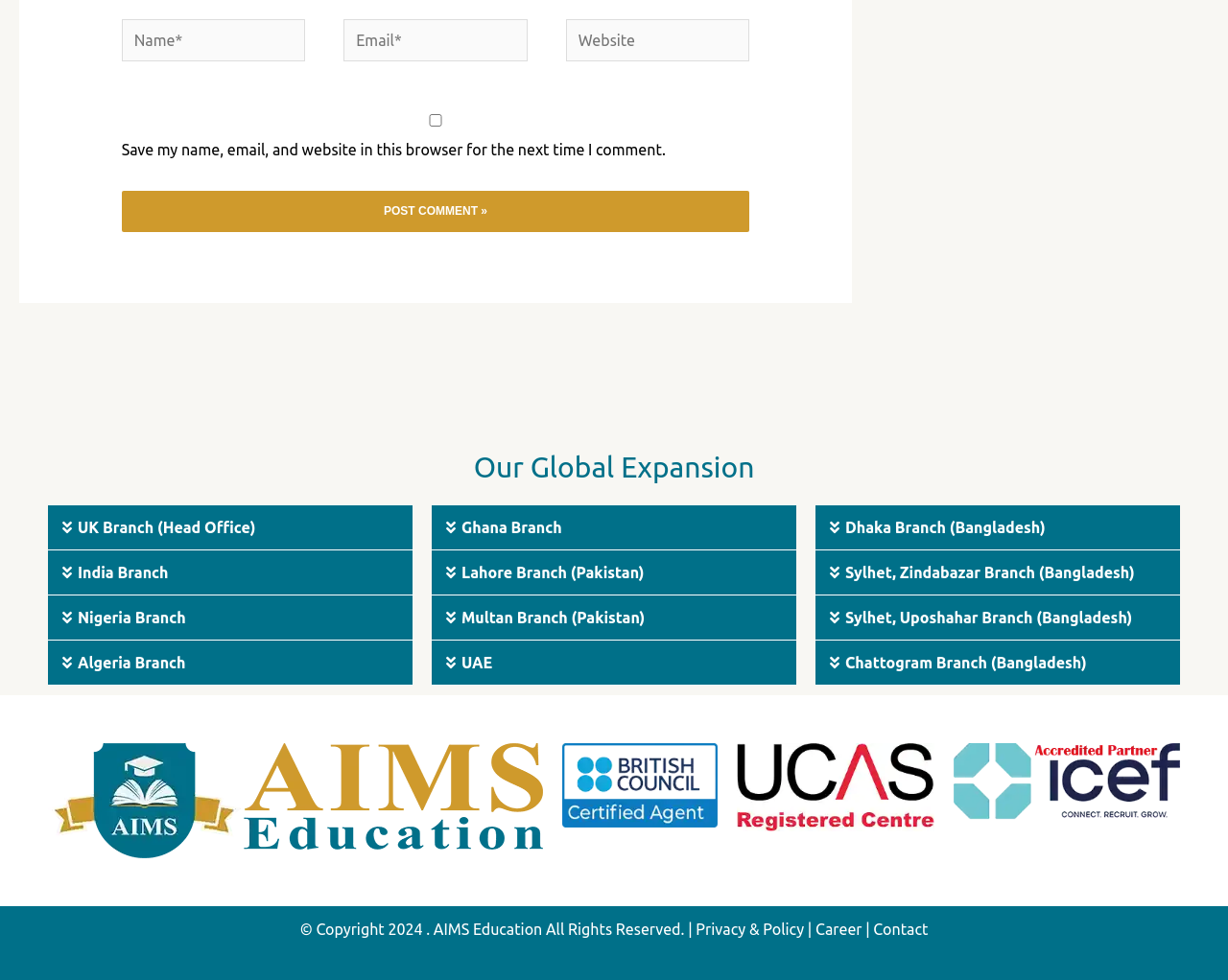Determine the bounding box coordinates of the clickable element necessary to fulfill the instruction: "Click the Post Comment button". Provide the coordinates as four float numbers within the 0 to 1 range, i.e., [left, top, right, bottom].

[0.099, 0.195, 0.61, 0.237]